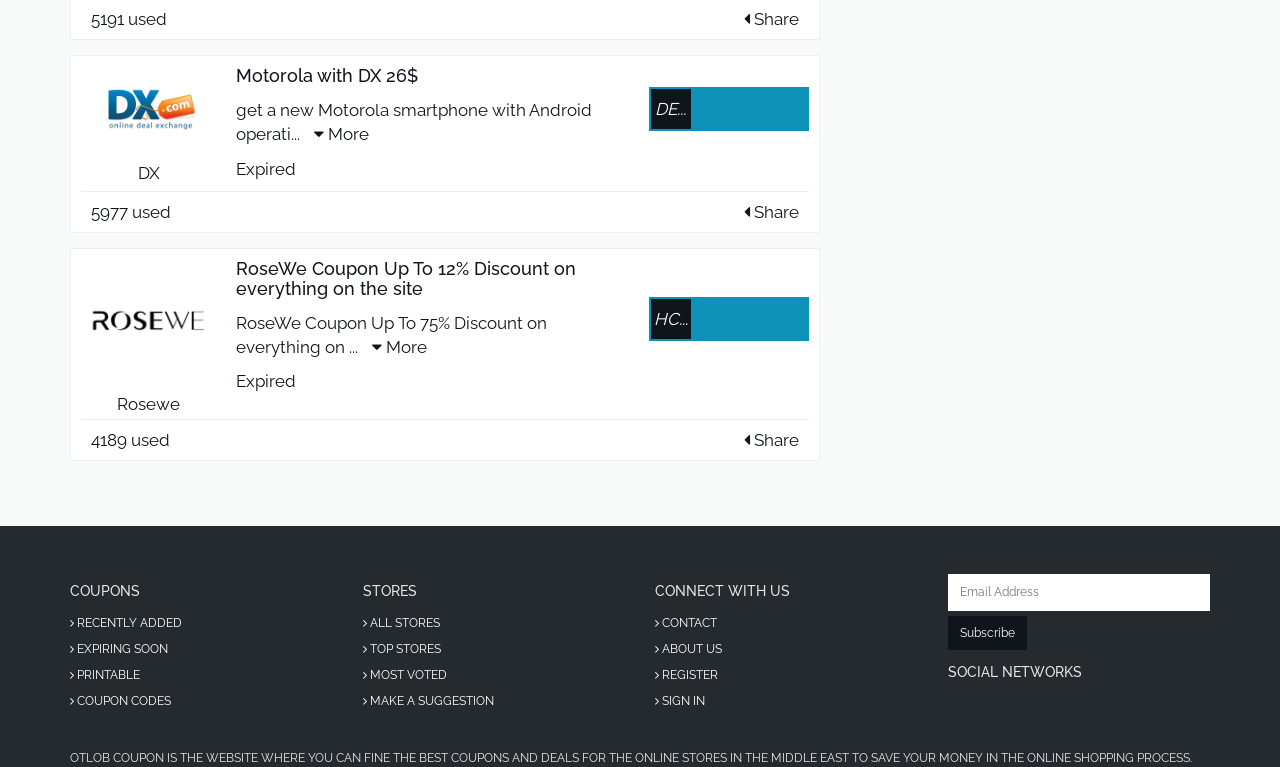What is the region this website focuses on?
Please provide a single word or phrase answer based on the image.

Middle East